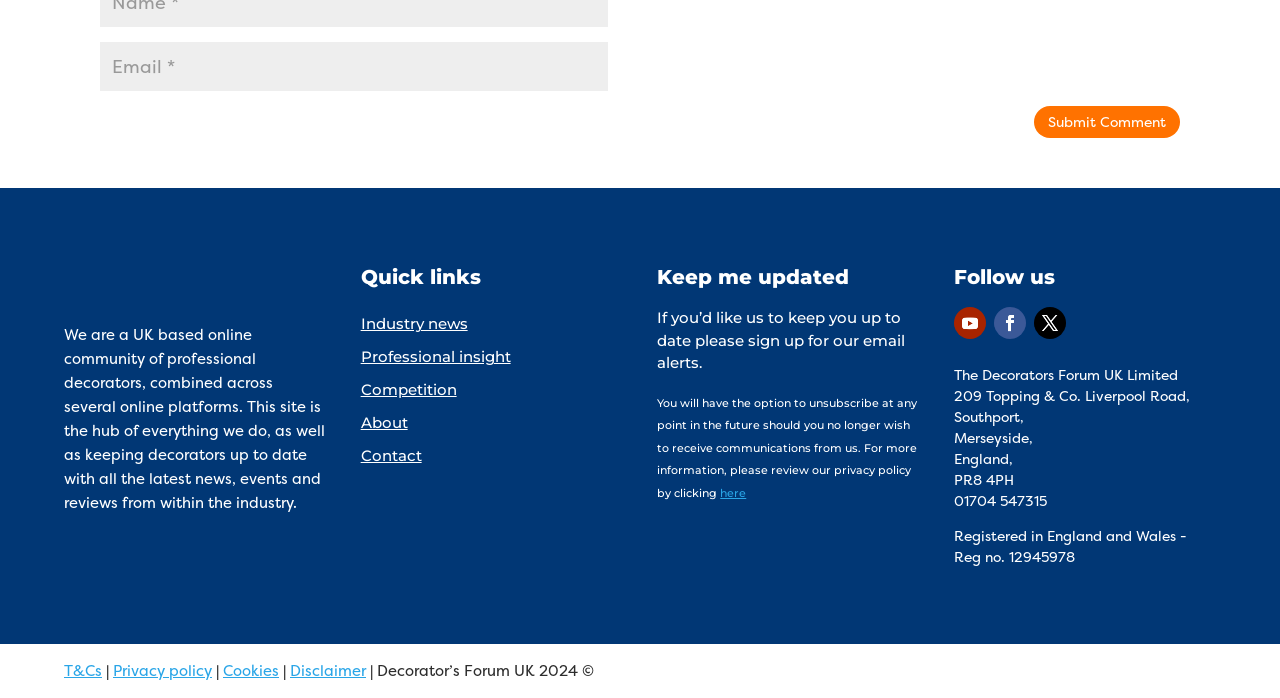Identify the bounding box coordinates of the HTML element based on this description: "input value="Email *" aria-describedby="email-notes" name="email"".

[0.078, 0.06, 0.475, 0.131]